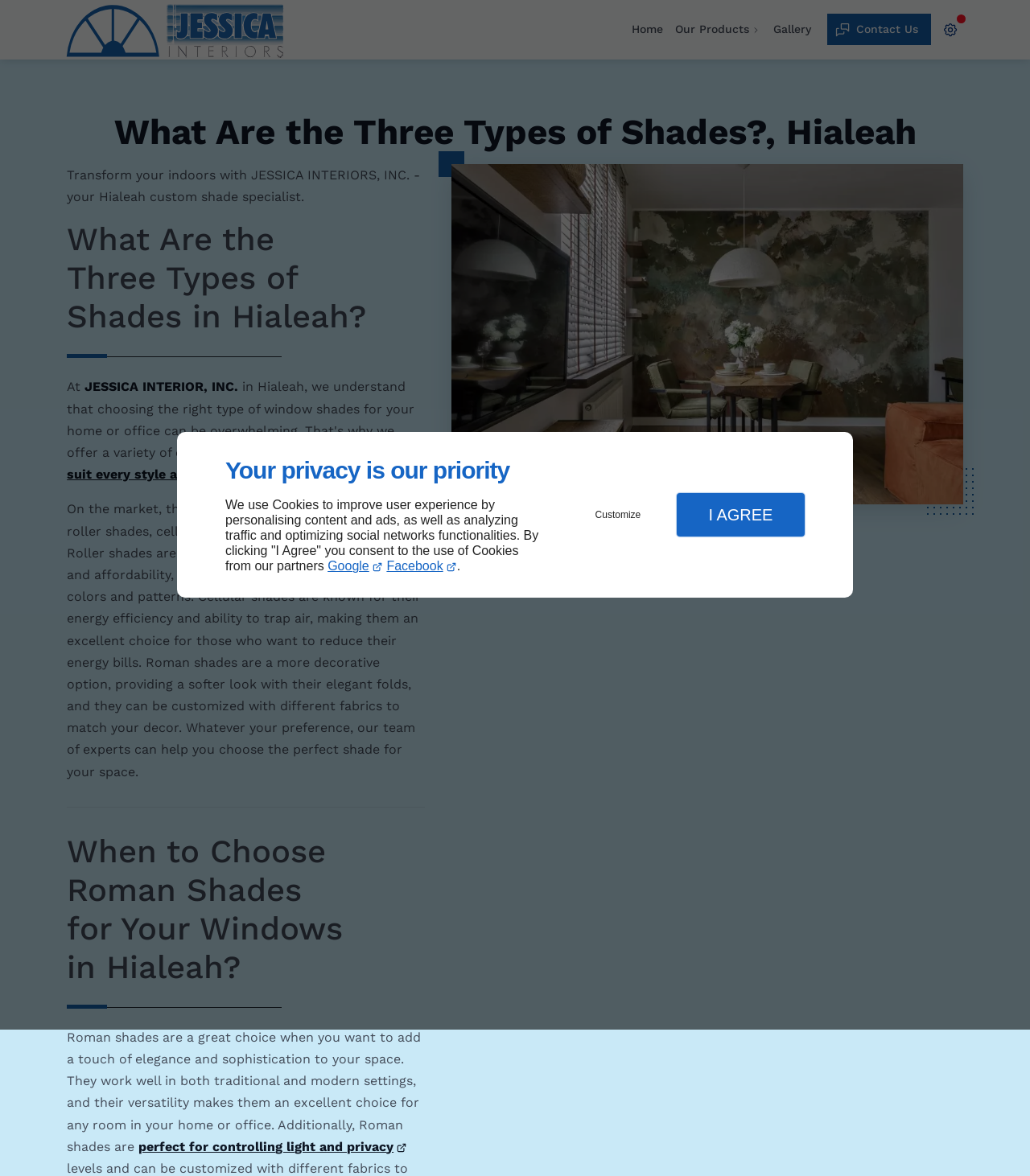Respond with a single word or phrase for the following question: 
What is the name of the company?

JESSICA INTERIORS, INC.